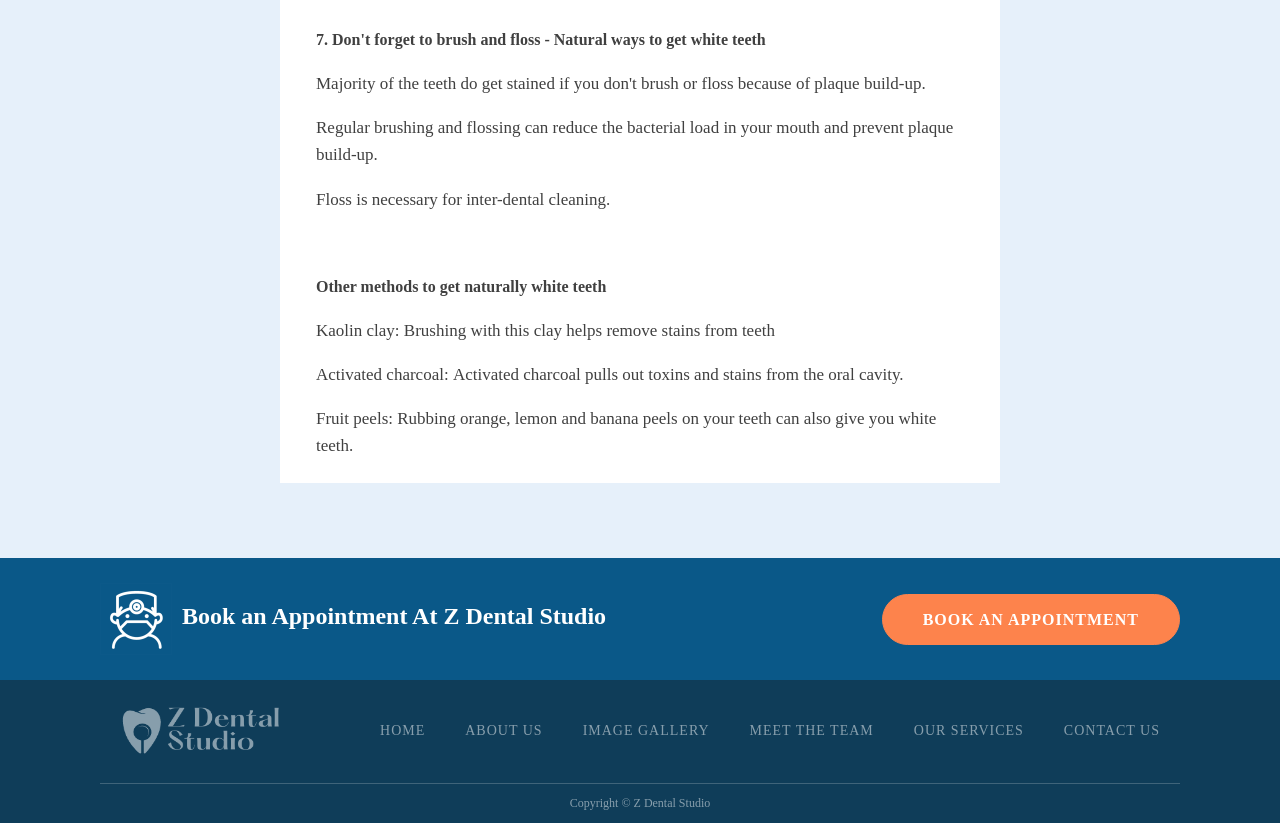Please find and report the bounding box coordinates of the element to click in order to perform the following action: "Book an appointment". The coordinates should be expressed as four float numbers between 0 and 1, in the format [left, top, right, bottom].

[0.689, 0.721, 0.922, 0.784]